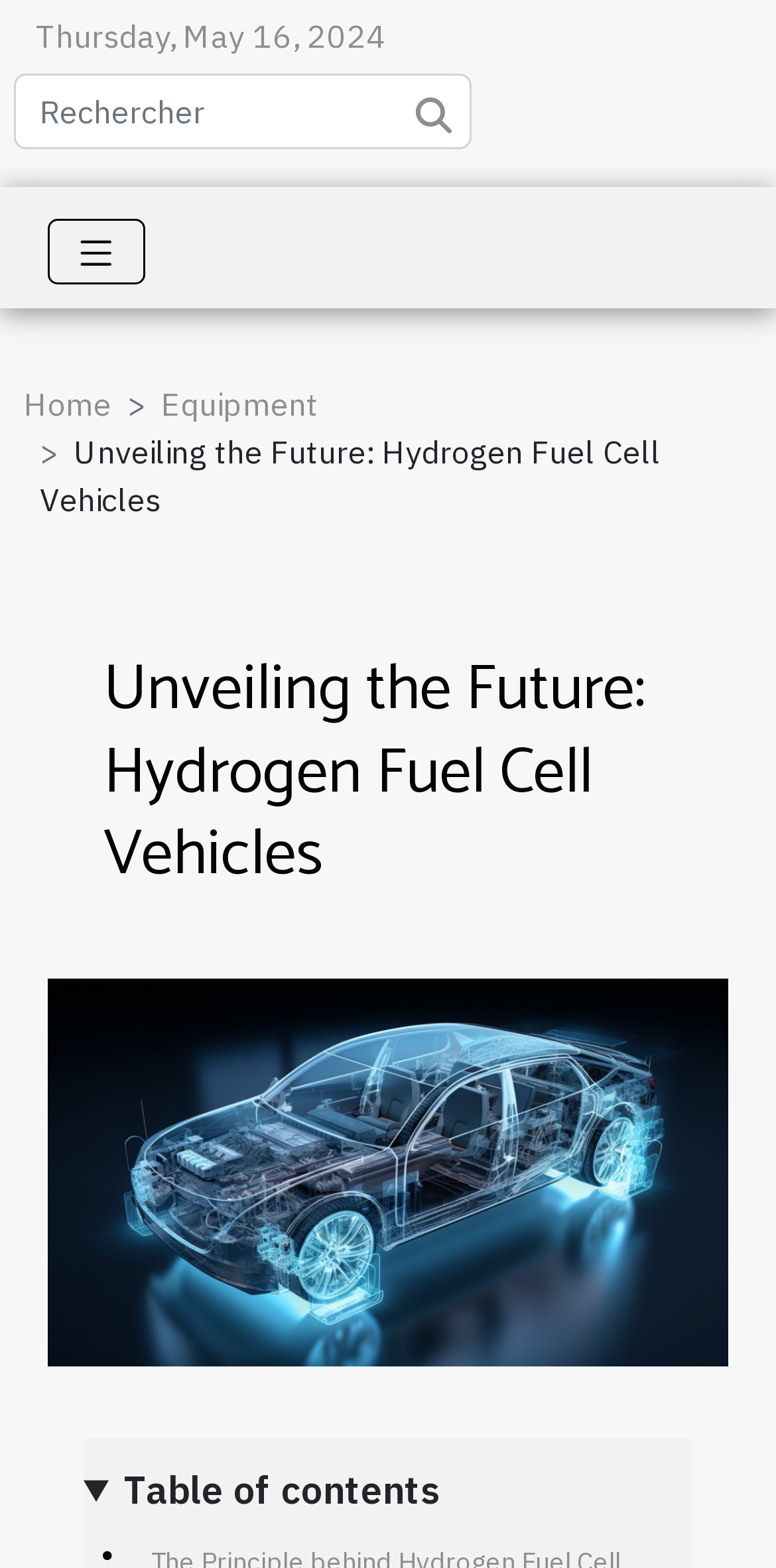From the element description: "aria-label="Toggle navigation"", extract the bounding box coordinates of the UI element. The coordinates should be expressed as four float numbers between 0 and 1, in the order [left, top, right, bottom].

[0.062, 0.14, 0.186, 0.182]